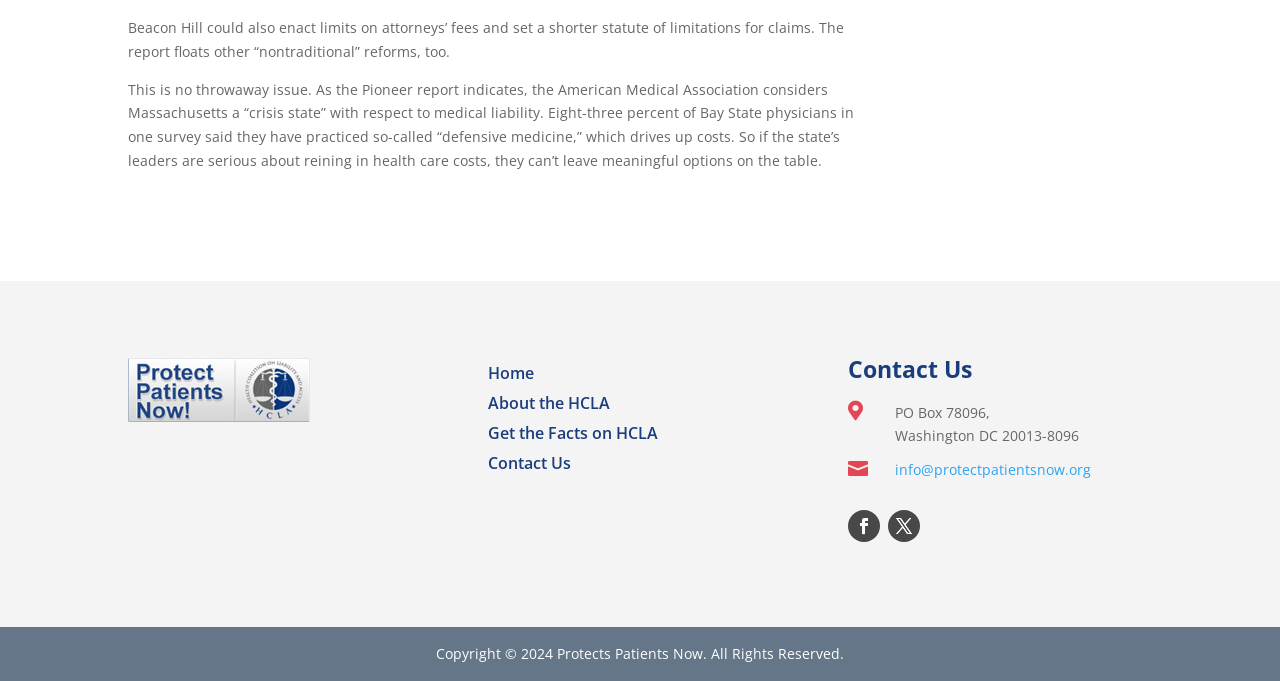Locate the bounding box for the described UI element: "Get the Facts on HCLA". Ensure the coordinates are four float numbers between 0 and 1, formatted as [left, top, right, bottom].

[0.381, 0.625, 0.514, 0.657]